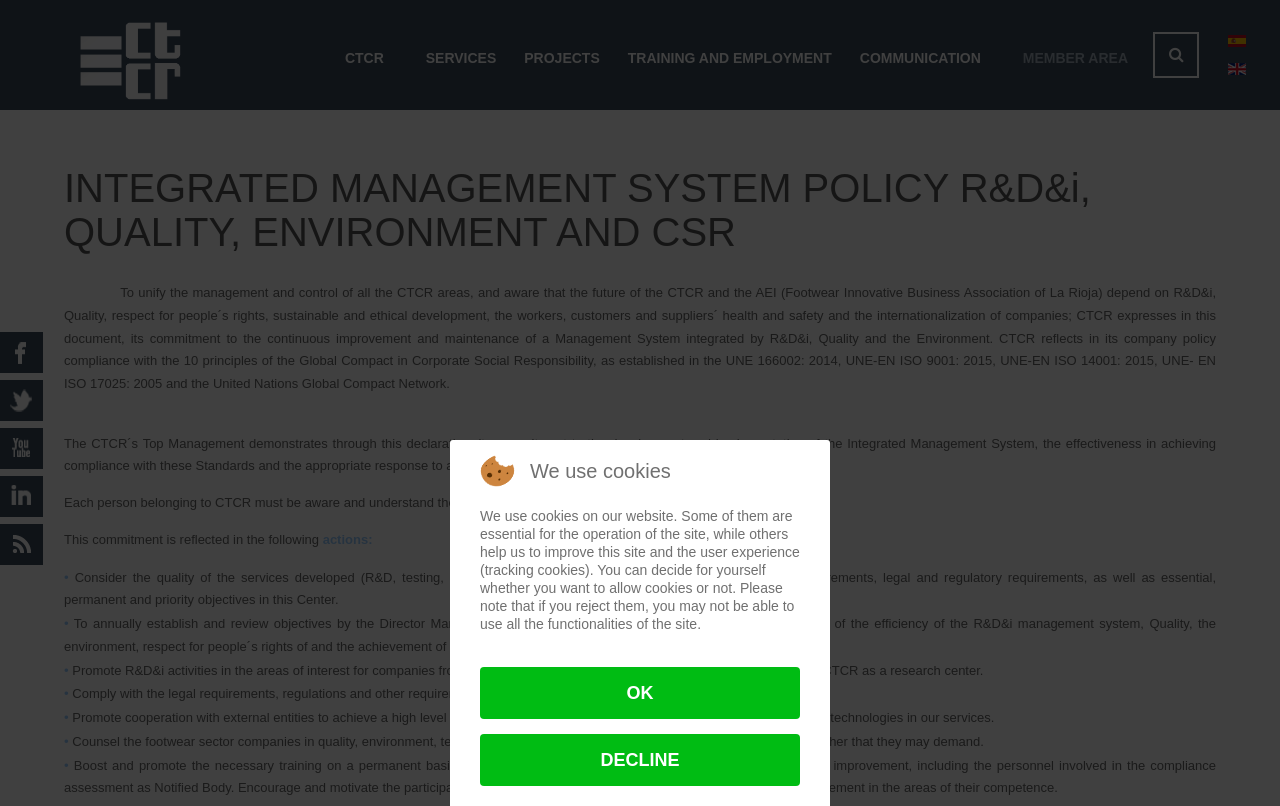Identify the bounding box coordinates for the UI element that matches this description: "CTCR".

[0.046, 0.017, 0.143, 0.131]